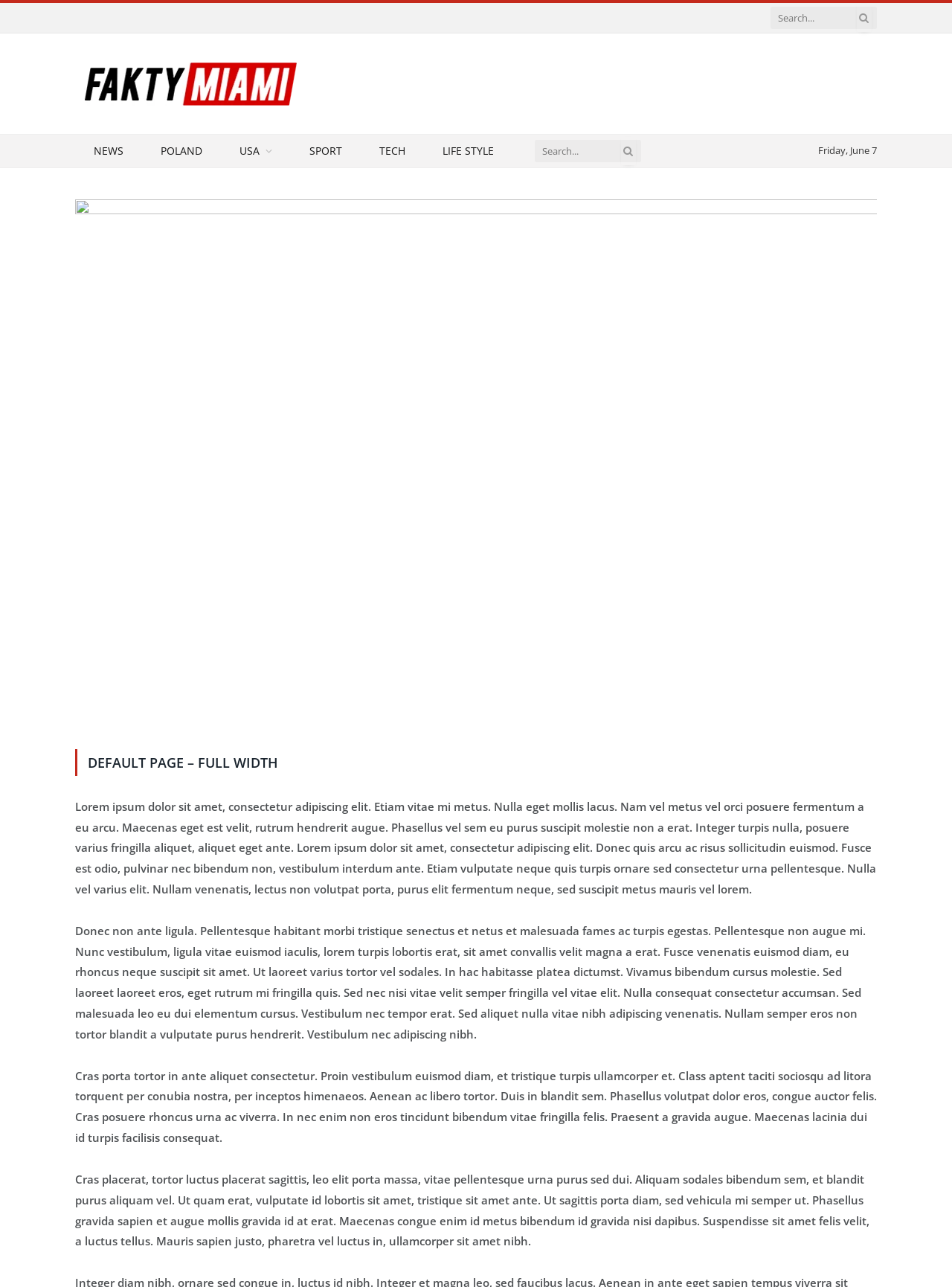Identify the bounding box for the UI element described as: "title="Default Page – Full Width"". The coordinates should be four float numbers between 0 and 1, i.e., [left, top, right, bottom].

[0.079, 0.158, 0.921, 0.169]